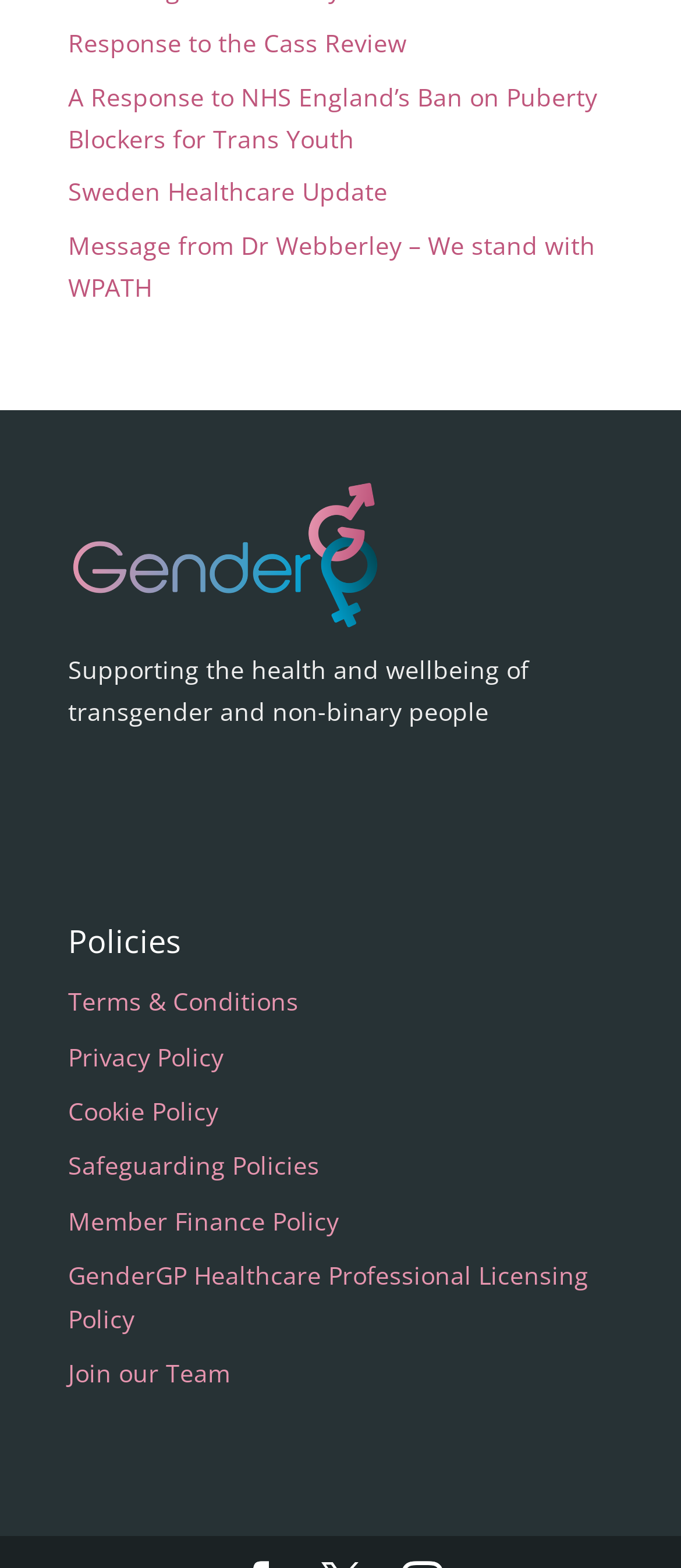Pinpoint the bounding box coordinates of the clickable area necessary to execute the following instruction: "Go to Destinations". The coordinates should be given as four float numbers between 0 and 1, namely [left, top, right, bottom].

None